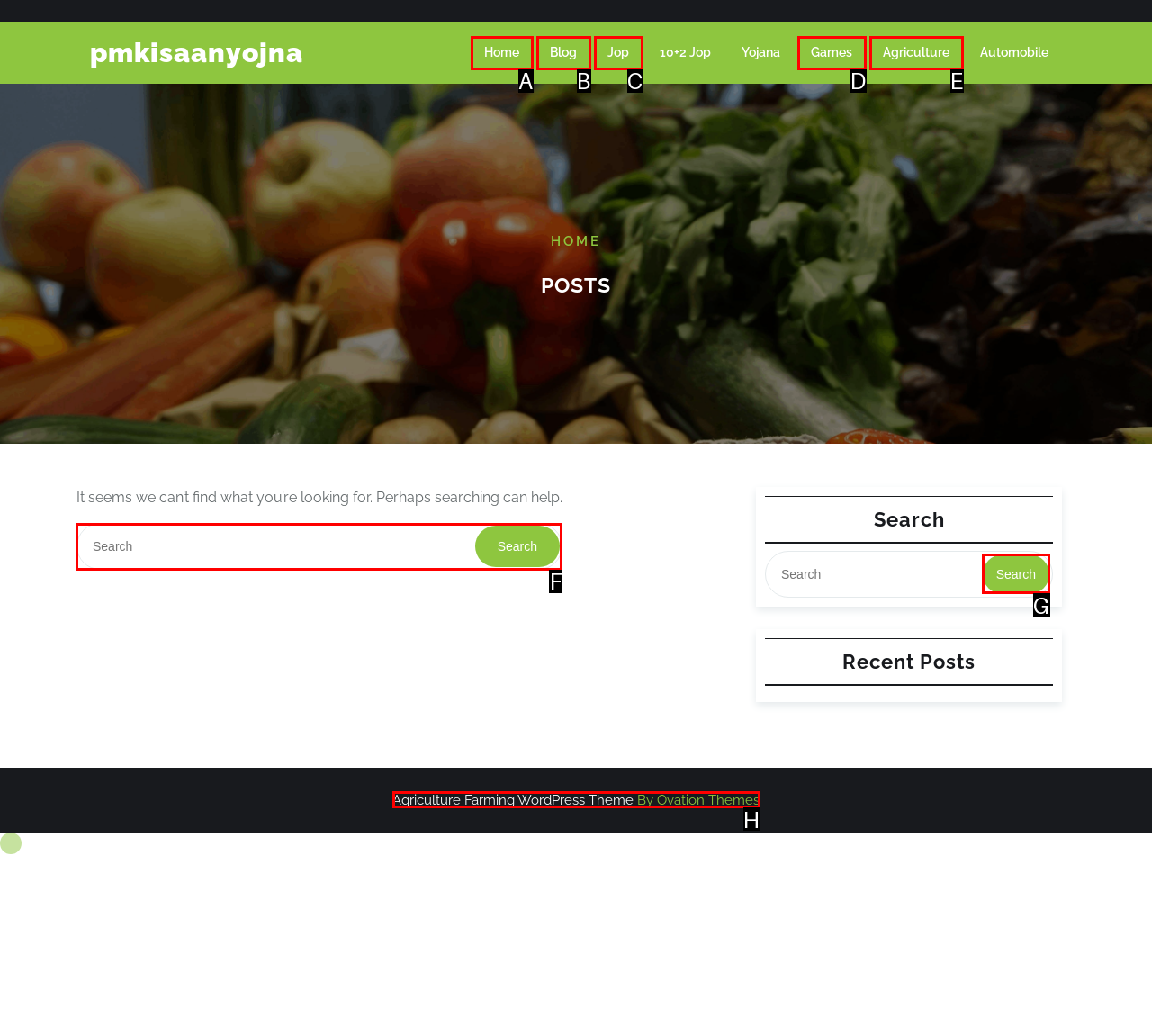Which lettered option should be clicked to achieve the task: Click the 'HOME' link? Choose from the given choices.

None